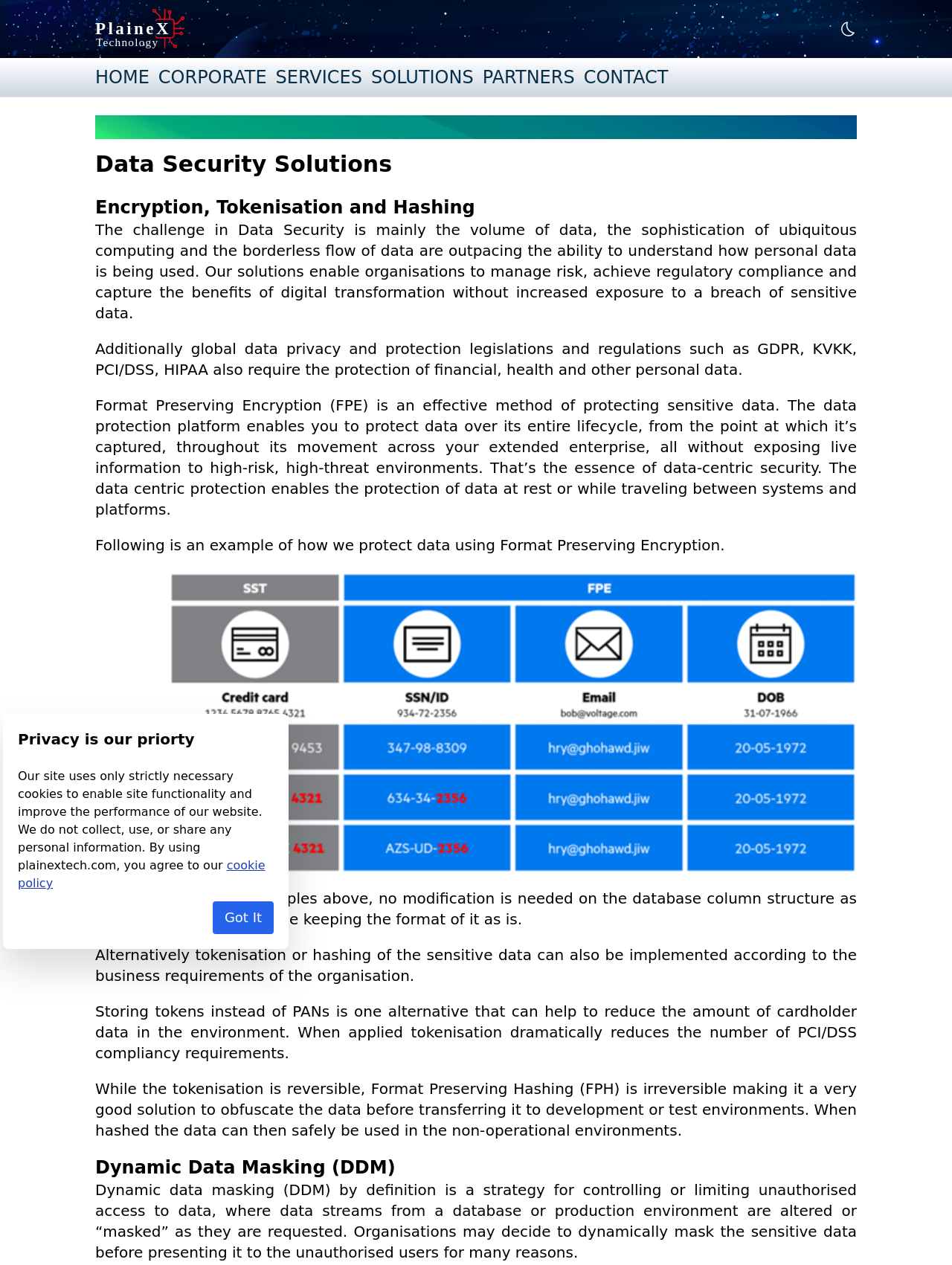Please locate the bounding box coordinates of the element's region that needs to be clicked to follow the instruction: "Click the CORPORATE button". The bounding box coordinates should be provided as four float numbers between 0 and 1, i.e., [left, top, right, bottom].

[0.166, 0.046, 0.28, 0.076]